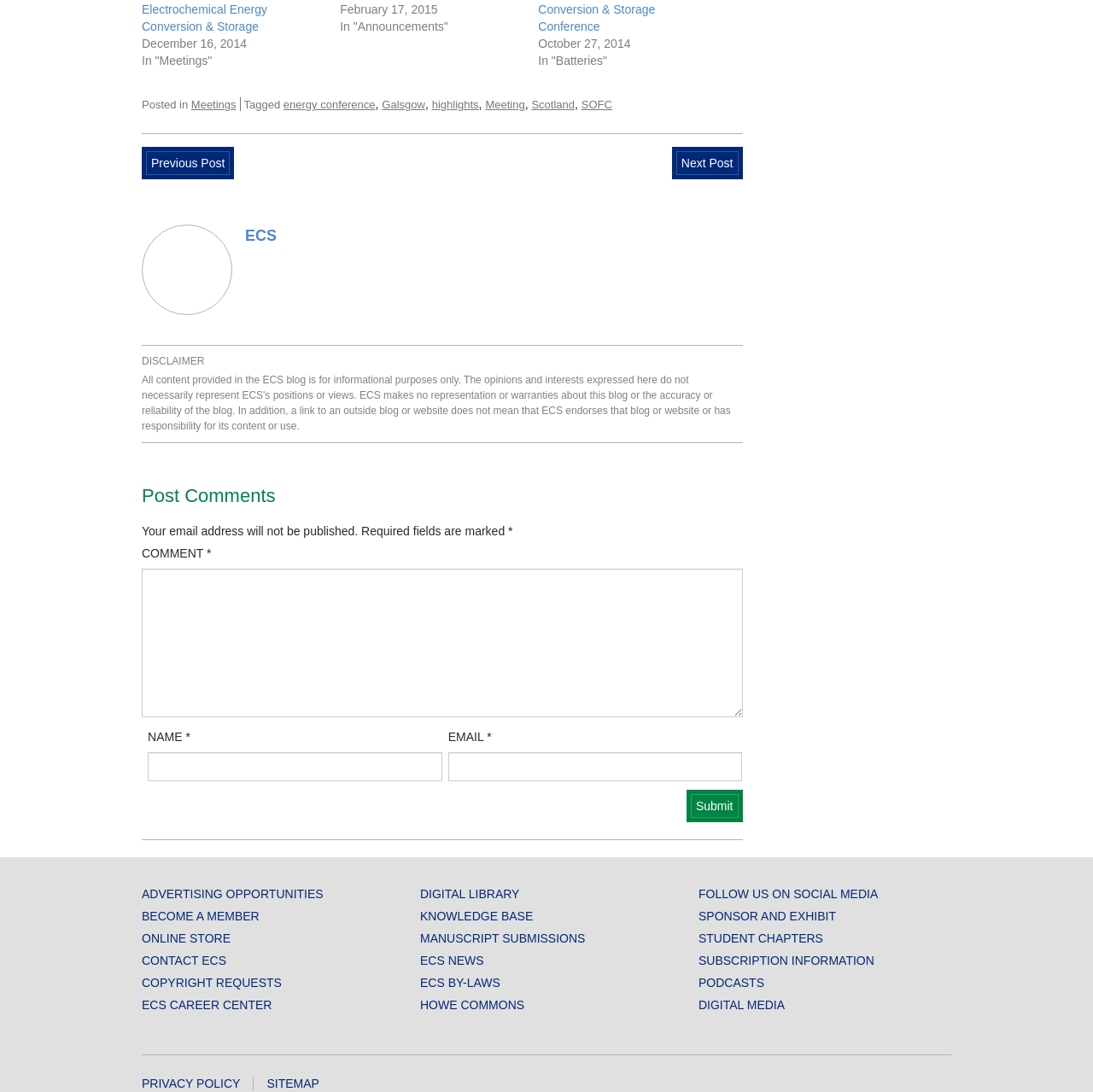Please locate the bounding box coordinates for the element that should be clicked to achieve the following instruction: "Post a comment". Ensure the coordinates are given as four float numbers between 0 and 1, i.e., [left, top, right, bottom].

[0.13, 0.52, 0.679, 0.656]